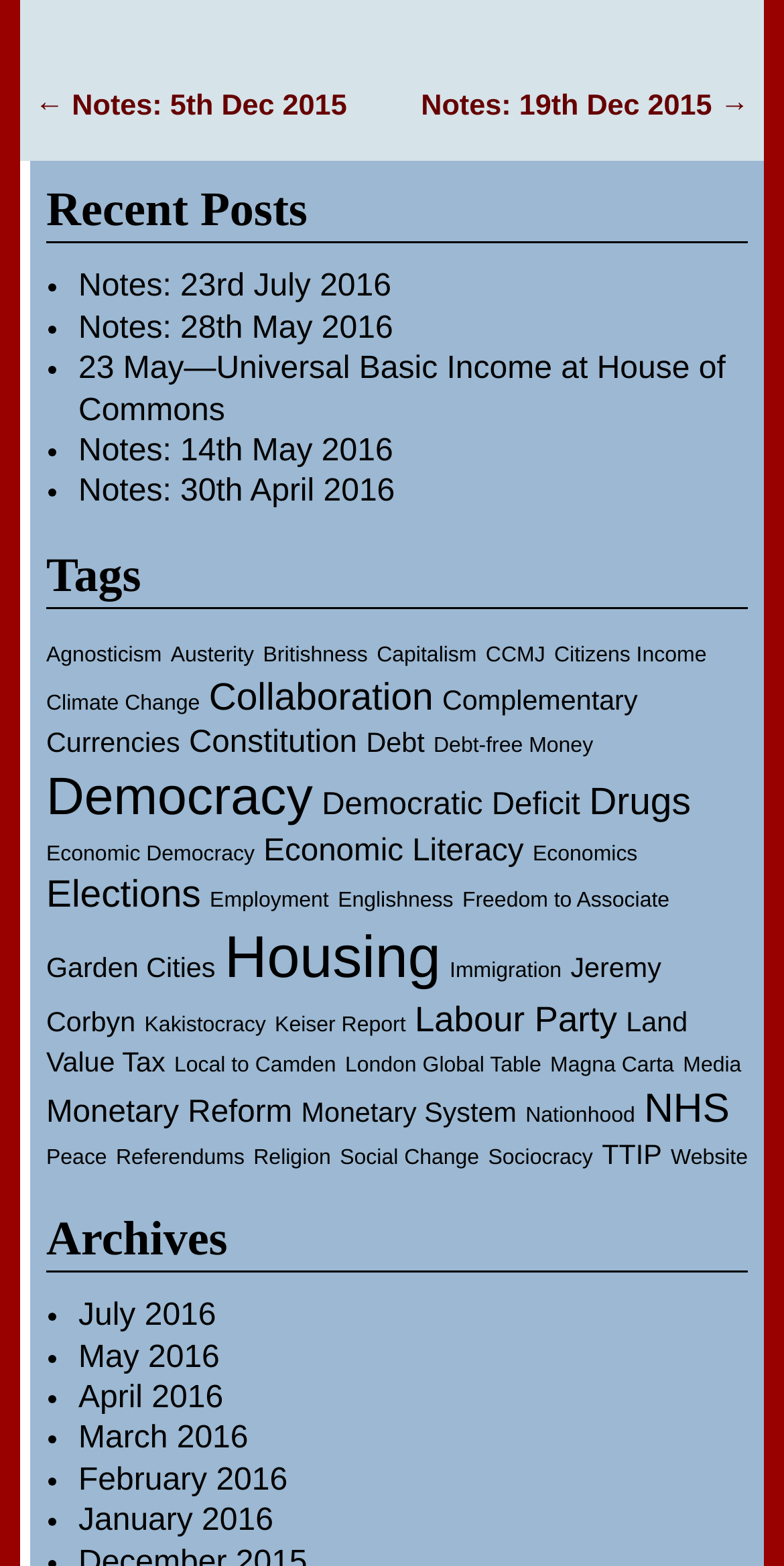Please provide a comprehensive answer to the question based on the screenshot: What is the title of the first archive listed?

The first archive listed in the 'Archives' section is 'July 2016', which is a link to the archive of posts from July 2016.